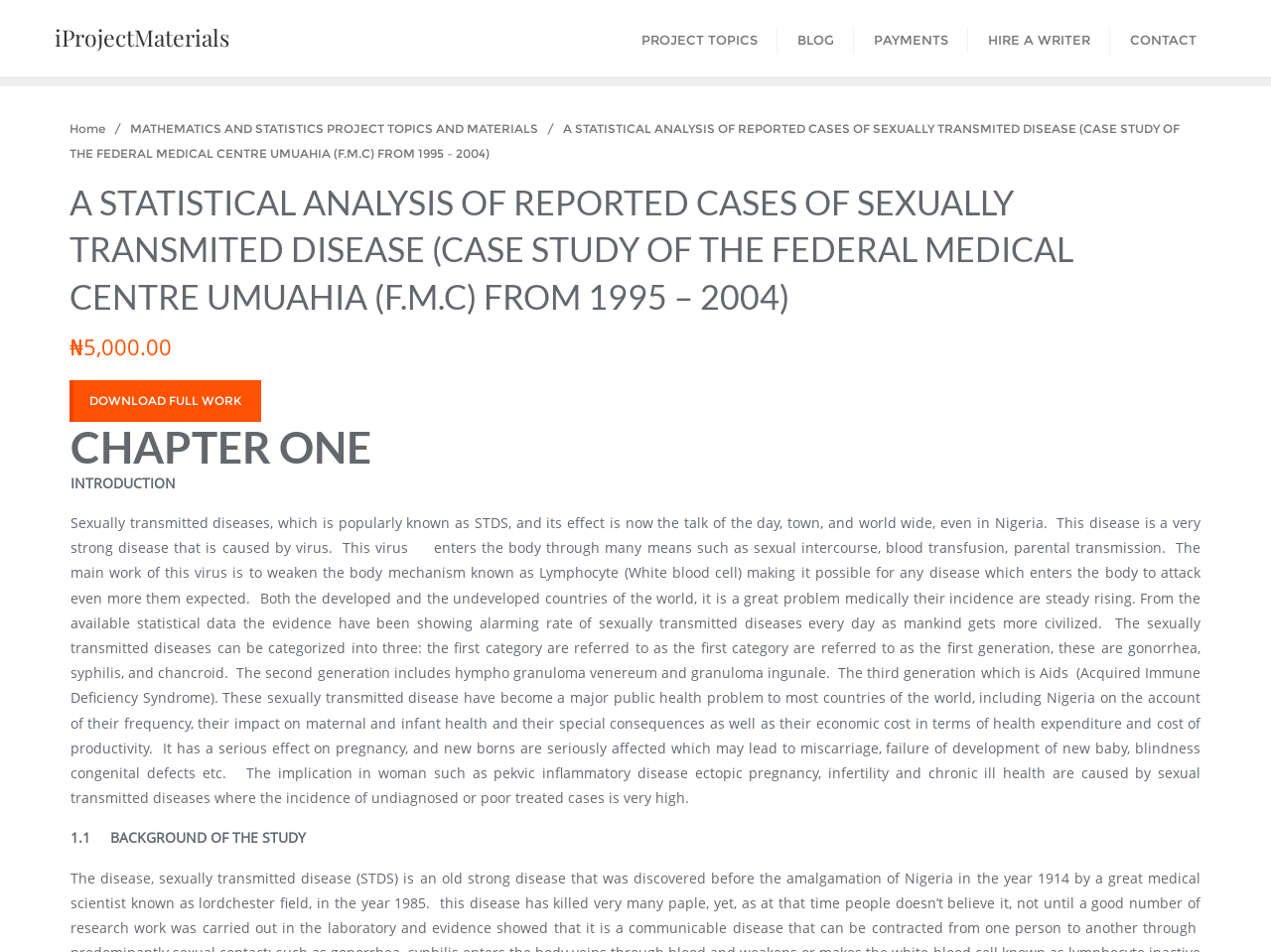Indicate the bounding box coordinates of the element that must be clicked to execute the instruction: "Visit 'BLOG'". The coordinates should be given as four float numbers between 0 and 1, i.e., [left, top, right, bottom].

[0.612, 0.0, 0.672, 0.08]